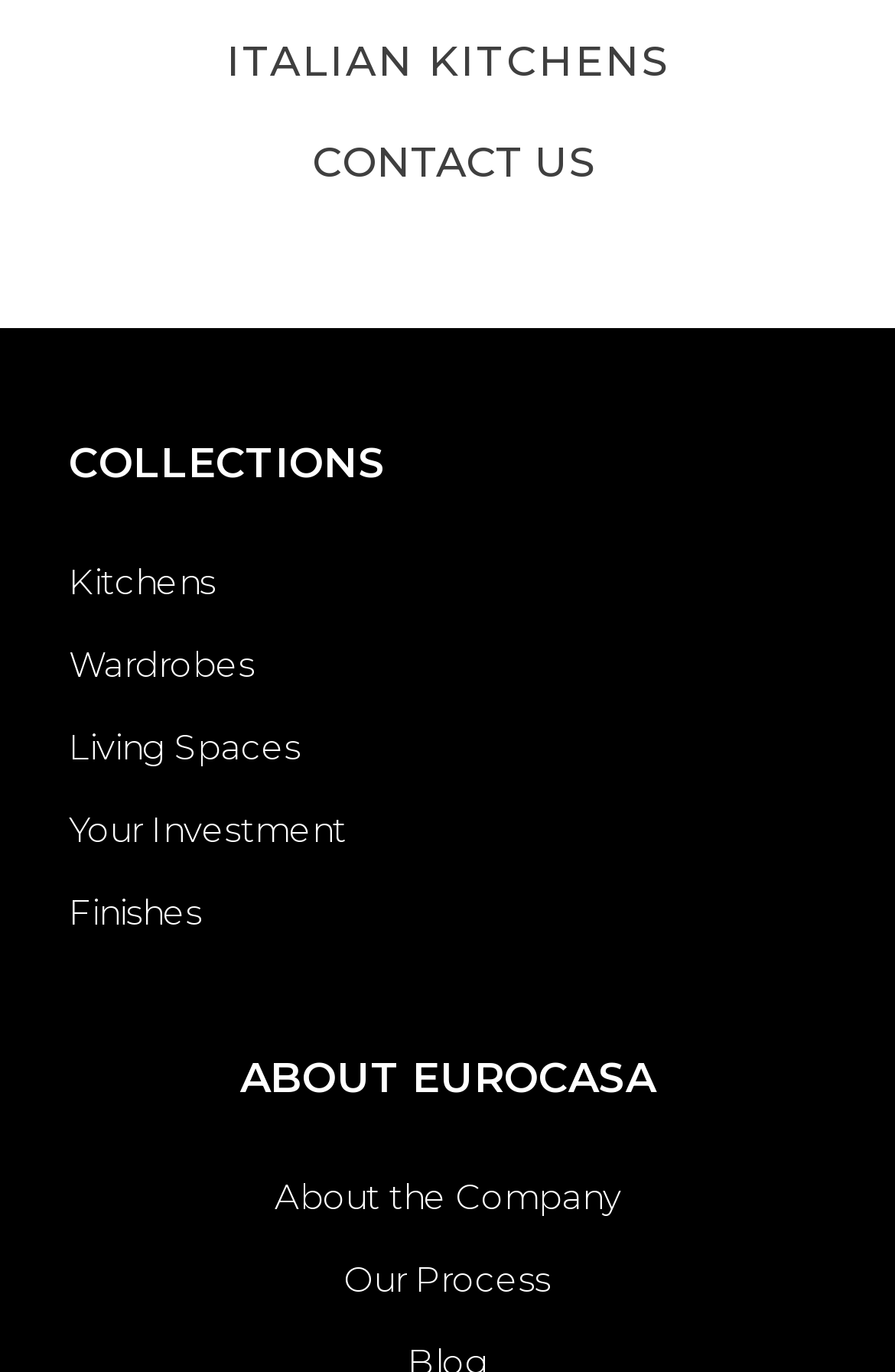What is the last link under the 'ABOUT EUROCASA' heading?
Give a one-word or short phrase answer based on the image.

Our Process